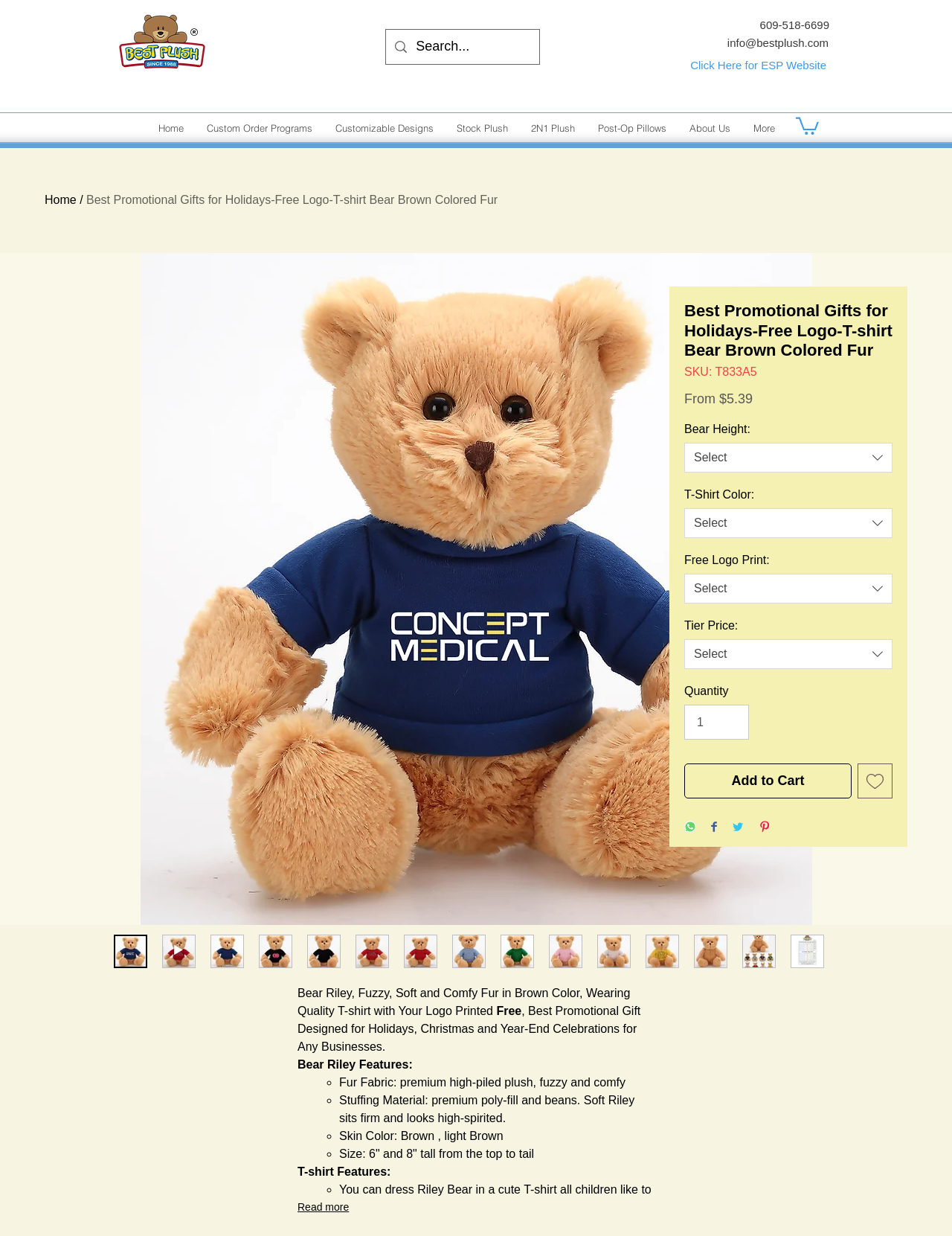Specify the bounding box coordinates for the region that must be clicked to perform the given instruction: "View cart".

[0.836, 0.093, 0.86, 0.109]